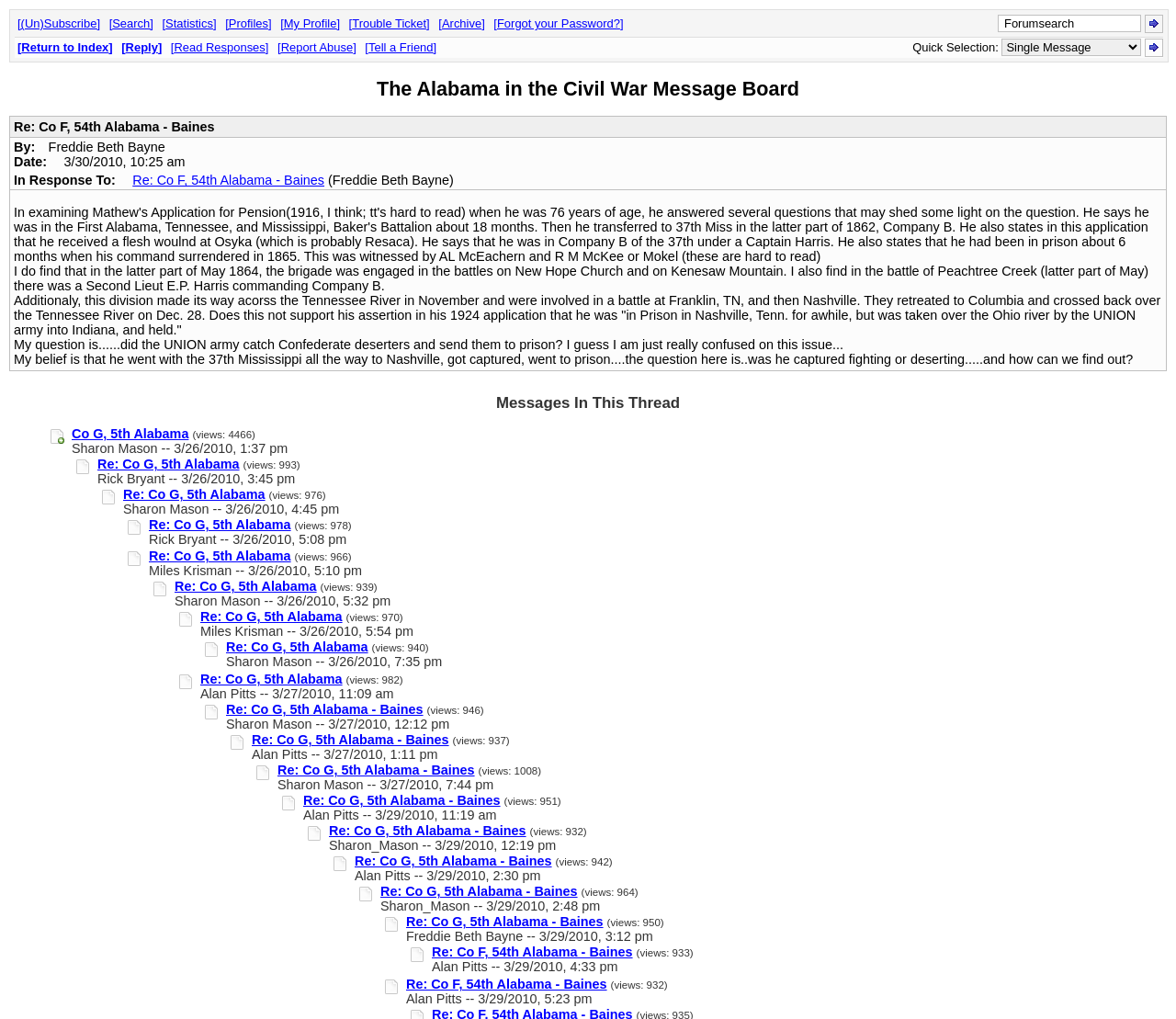What is the date of the post that has 4466 views?
Based on the screenshot, provide a one-word or short-phrase response.

3/26/2010